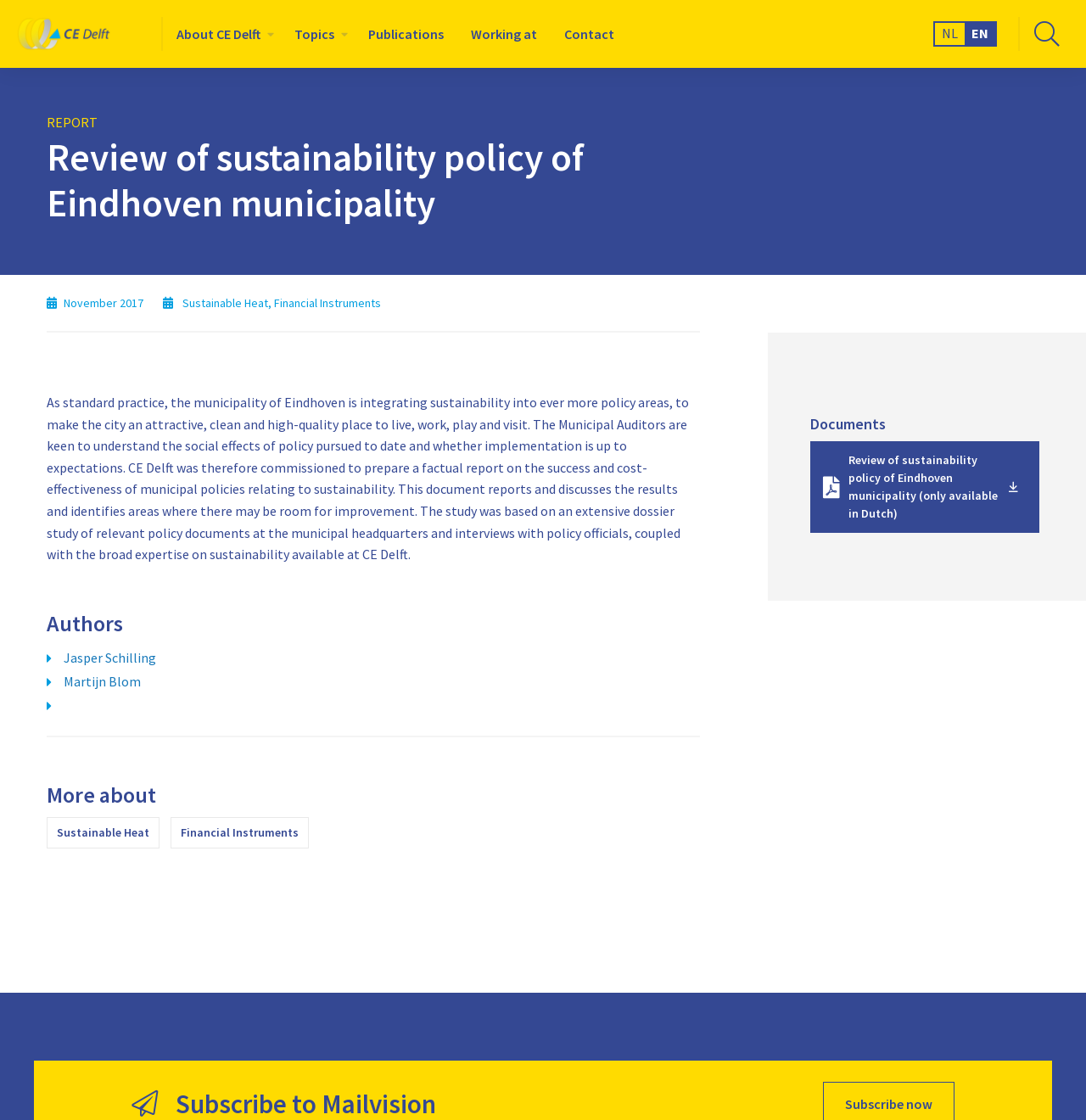Please mark the clickable region by giving the bounding box coordinates needed to complete this instruction: "View the report of sustainability policy of Eindhoven municipality".

[0.781, 0.403, 0.929, 0.467]